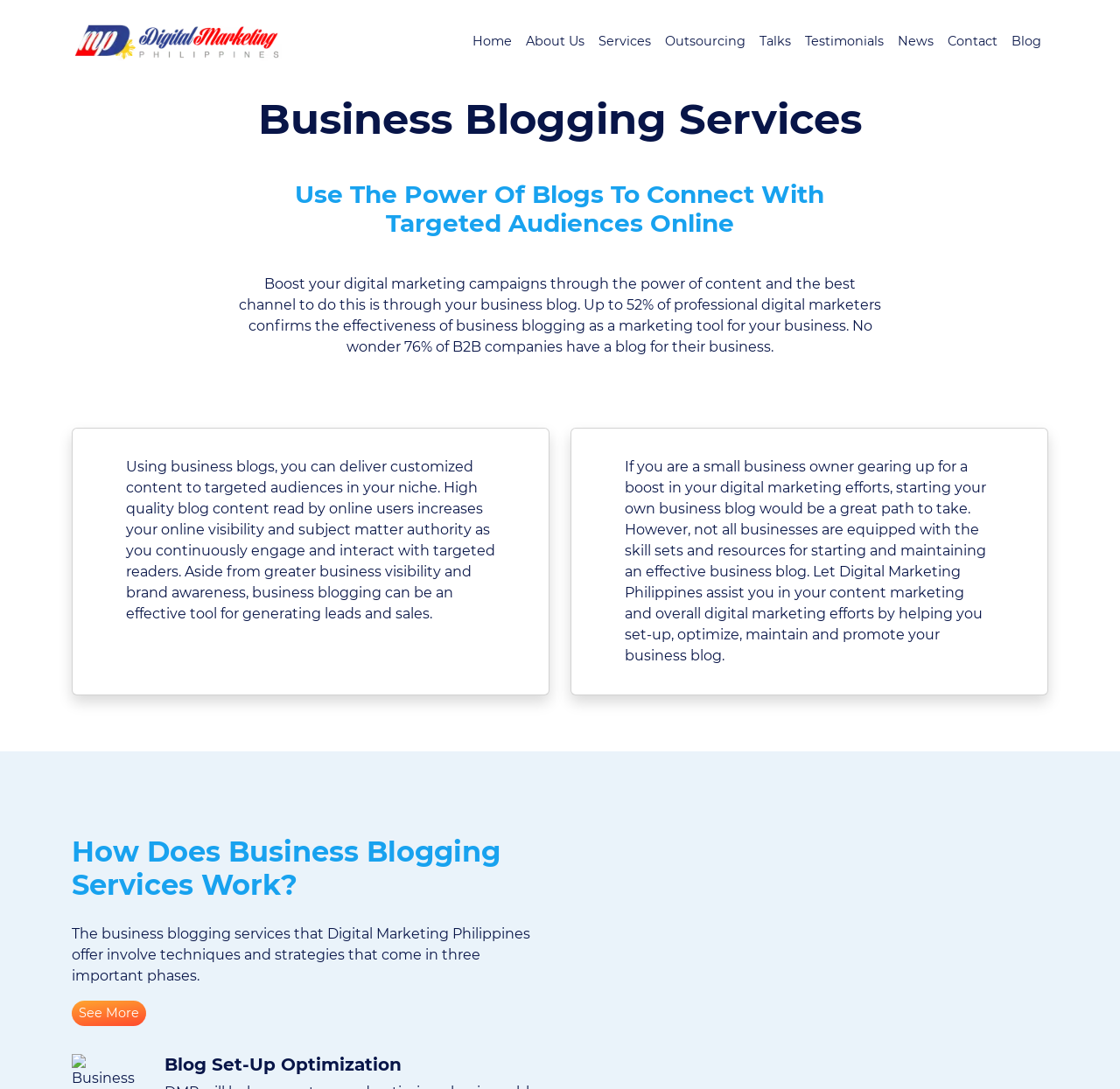Please determine the bounding box coordinates for the element that should be clicked to follow these instructions: "Click the Home link".

[0.416, 0.023, 0.463, 0.054]